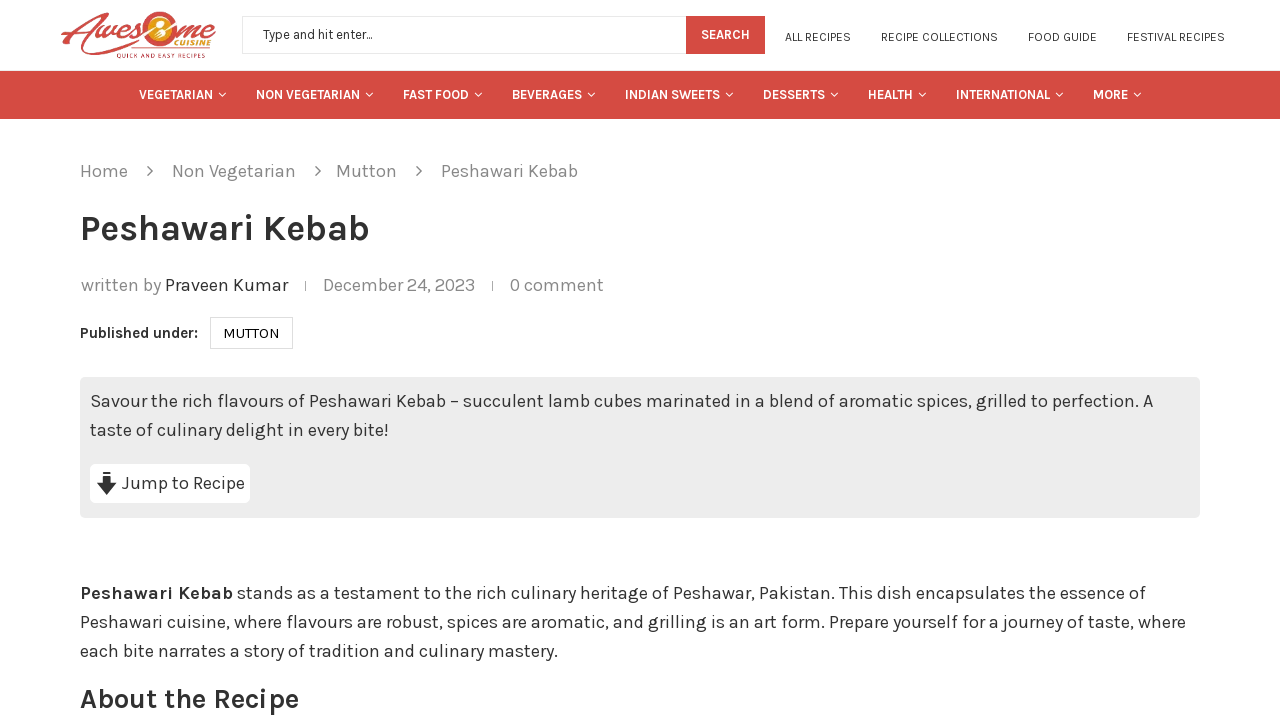Give a one-word or phrase response to the following question: What is the date of publication of the recipe?

December 24, 2023